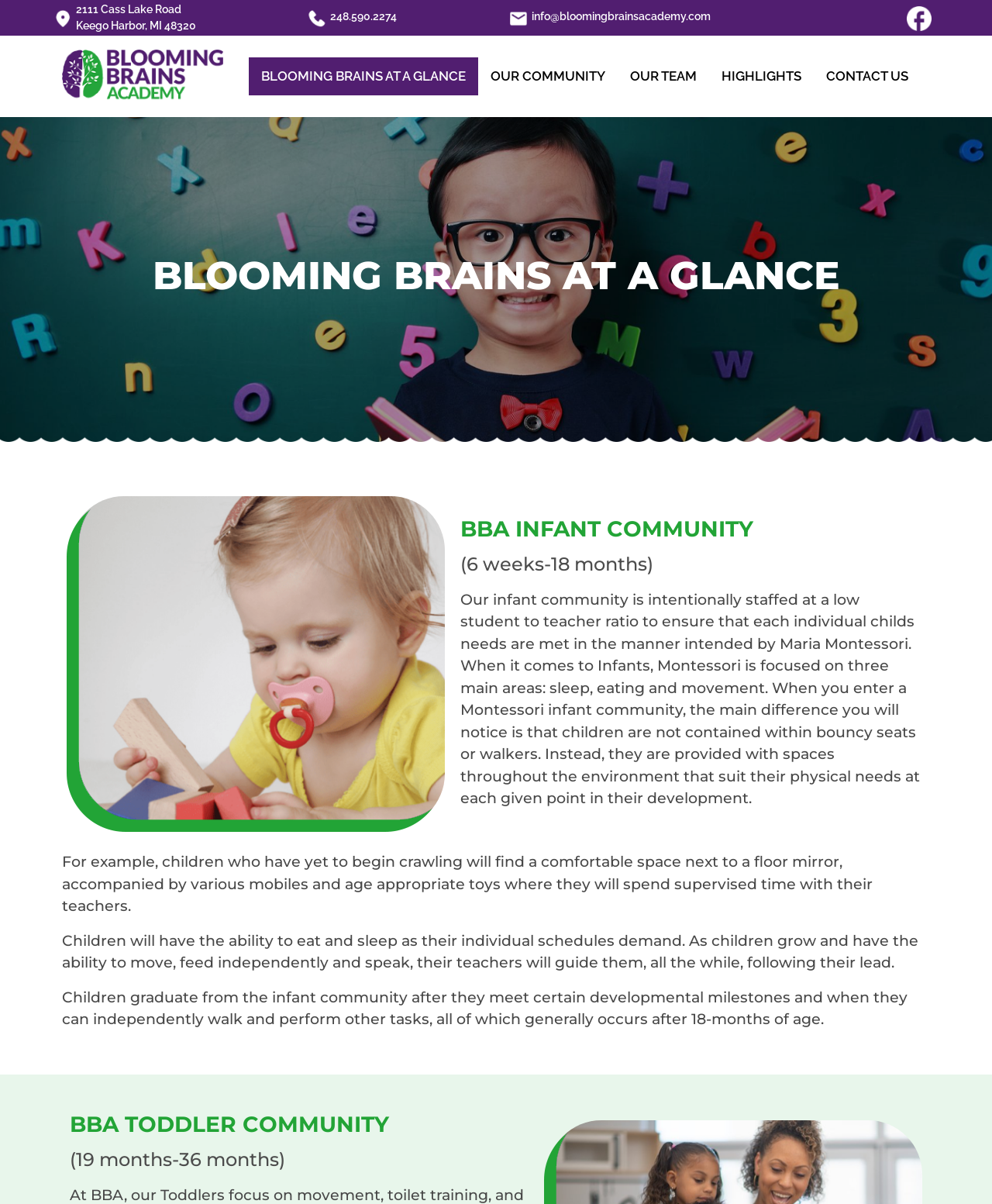Using the provided element description, identify the bounding box coordinates as (top-left x, top-left y, bottom-right x, bottom-right y). Ensure all values are between 0 and 1. Description: info@bloomingbrainsacademy.com

[0.514, 0.007, 0.716, 0.023]